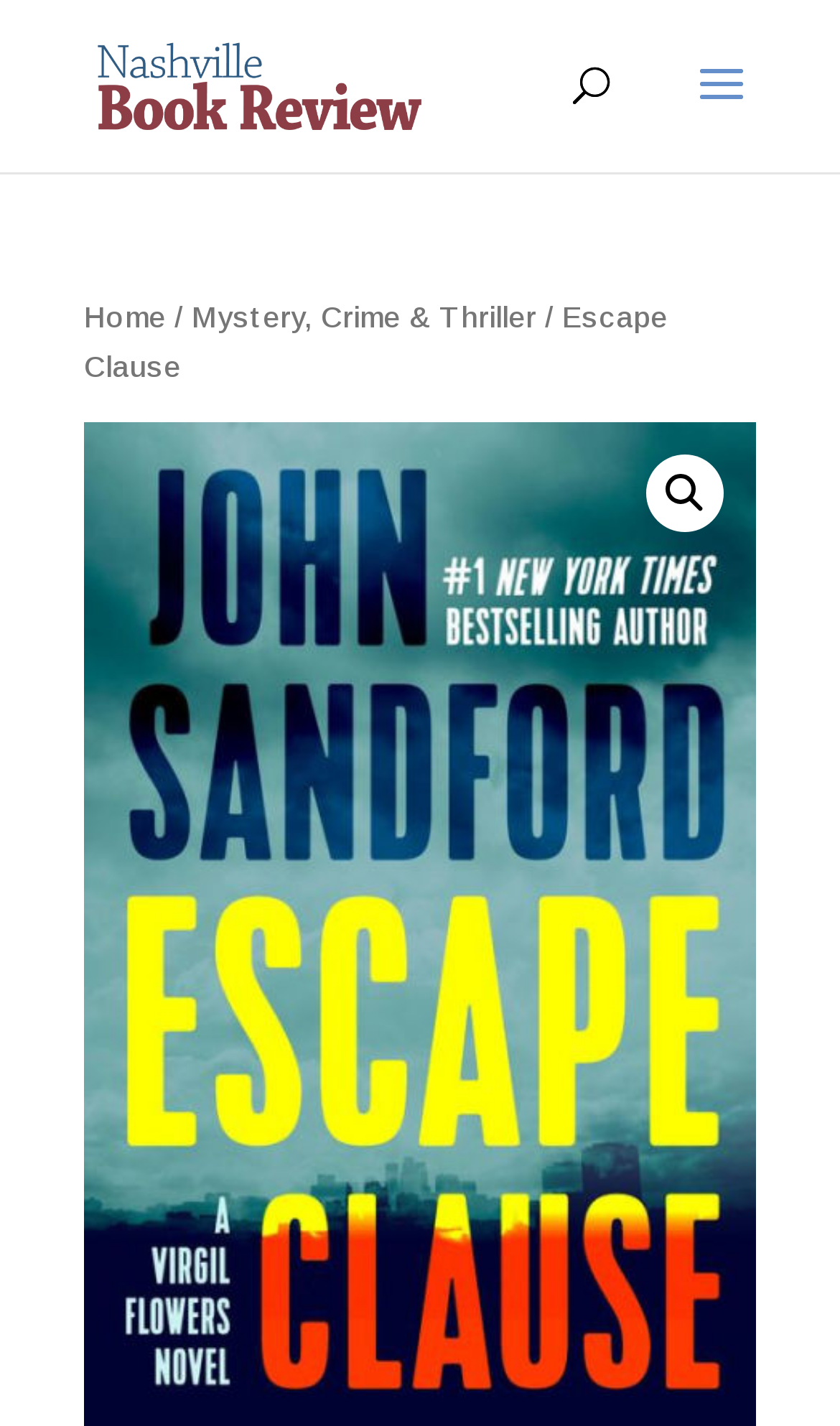What is the name of the website?
Please elaborate on the answer to the question with detailed information.

I looked at the top of the webpage and found the name of the website which is 'Nashville Book Review'.